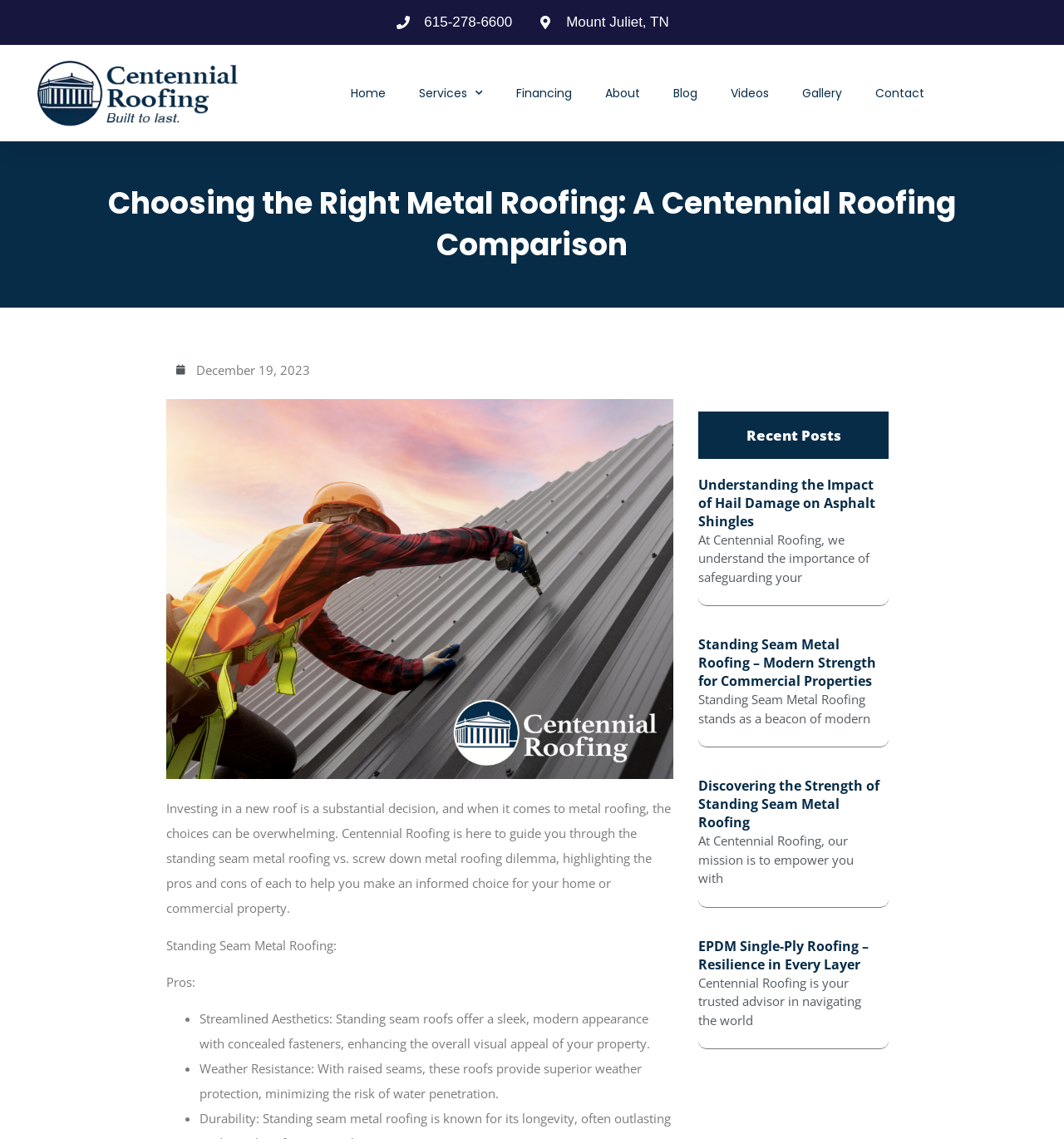Can you find the bounding box coordinates of the area I should click to execute the following instruction: "Learn about financing options"?

[0.47, 0.067, 0.553, 0.096]